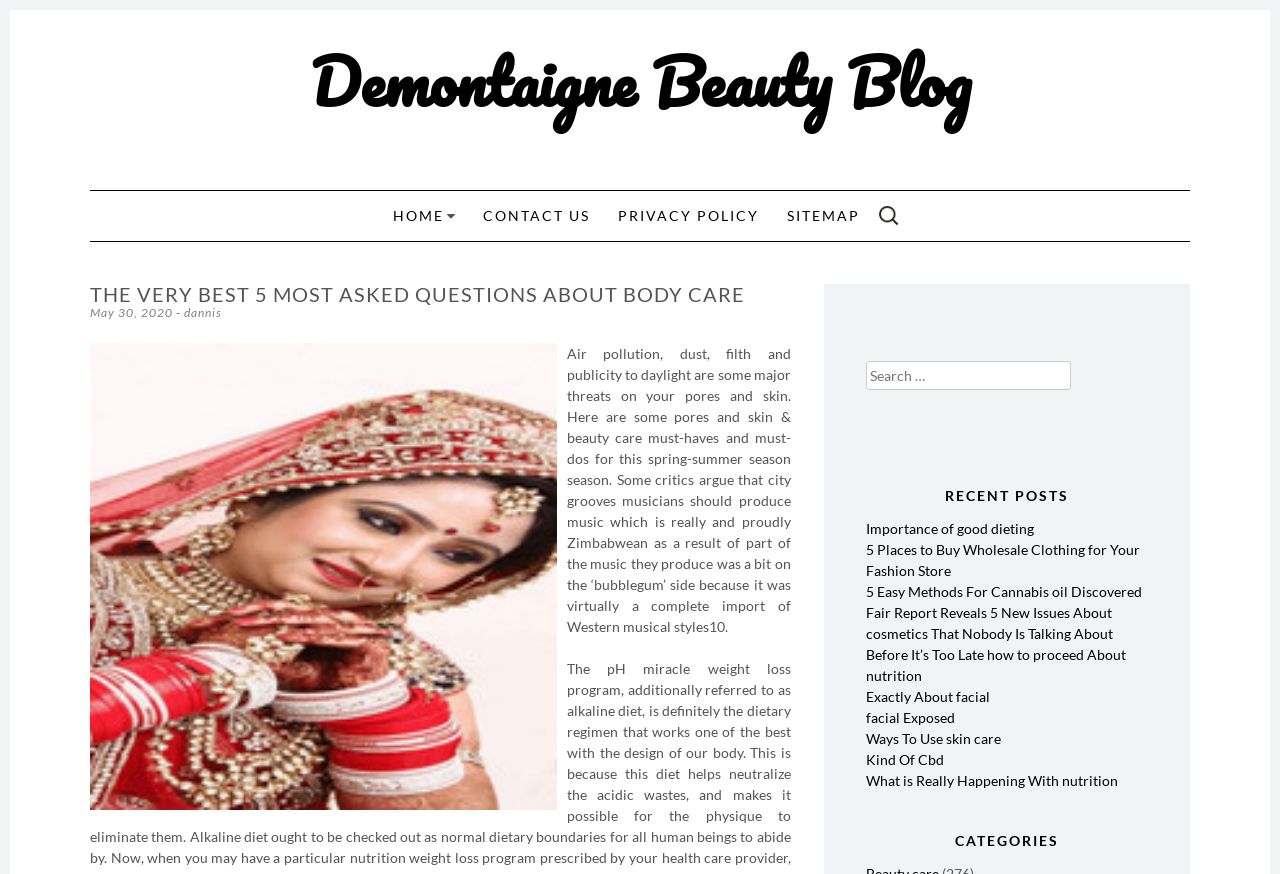Please locate and retrieve the main header text of the webpage.

Demontaigne Beauty Blog